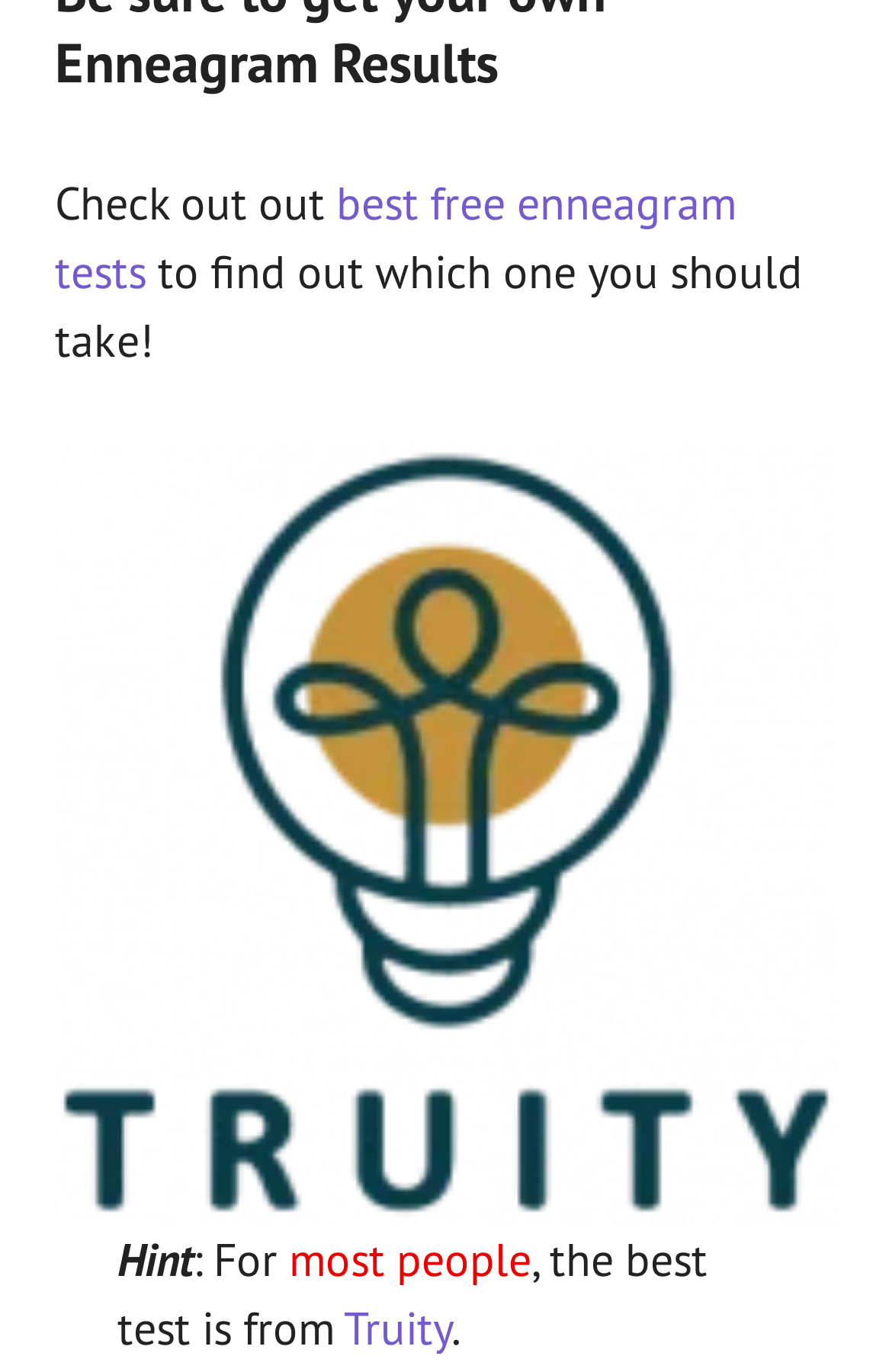Calculate the bounding box coordinates for the UI element based on the following description: "parent_node: Comment name="url" placeholder="Website"". Ensure the coordinates are four float numbers between 0 and 1, i.e., [left, top, right, bottom].

[0.062, 0.894, 0.938, 0.981]